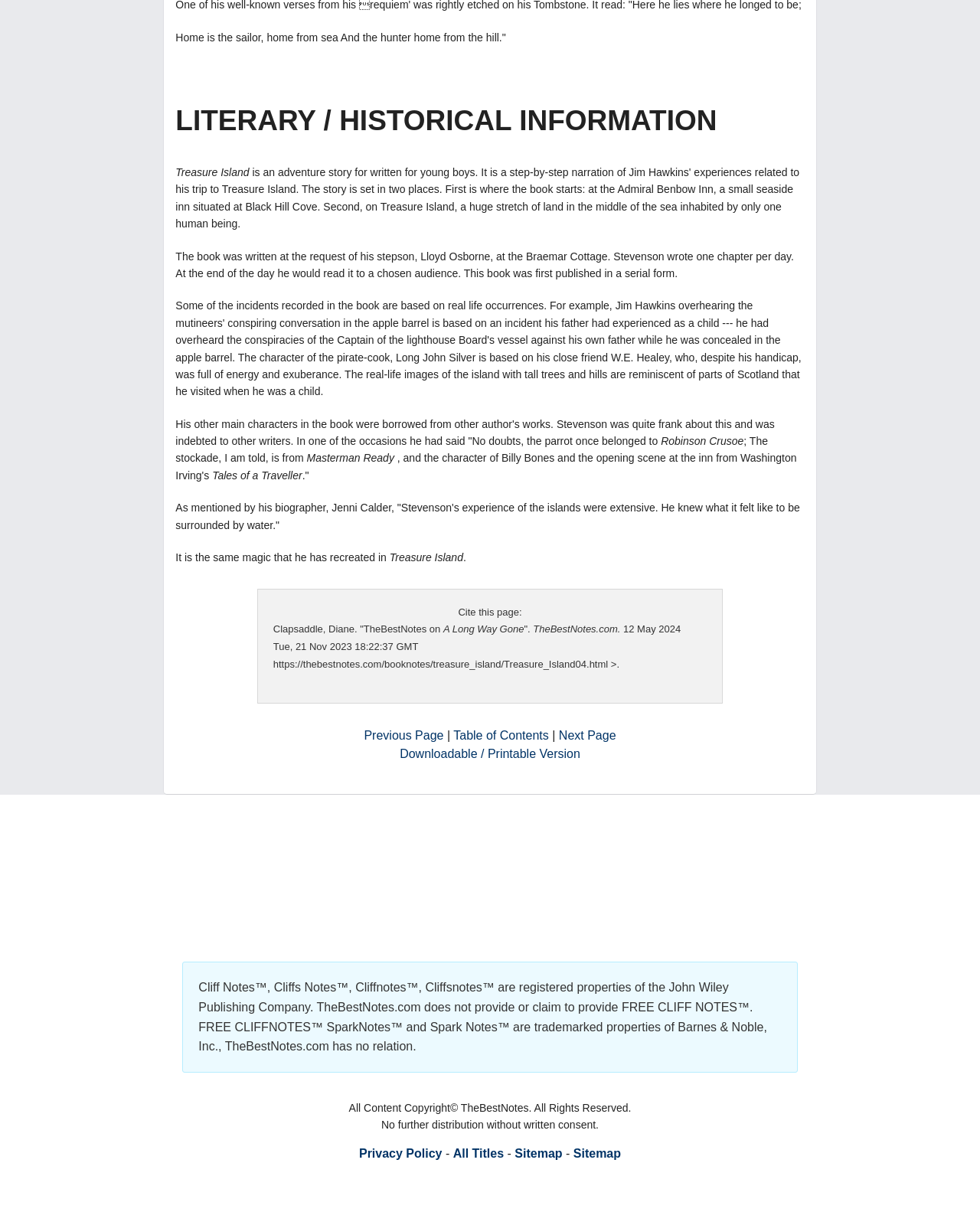What is the source of the information on this page?
Answer briefly with a single word or phrase based on the image.

TheBestNotes.com